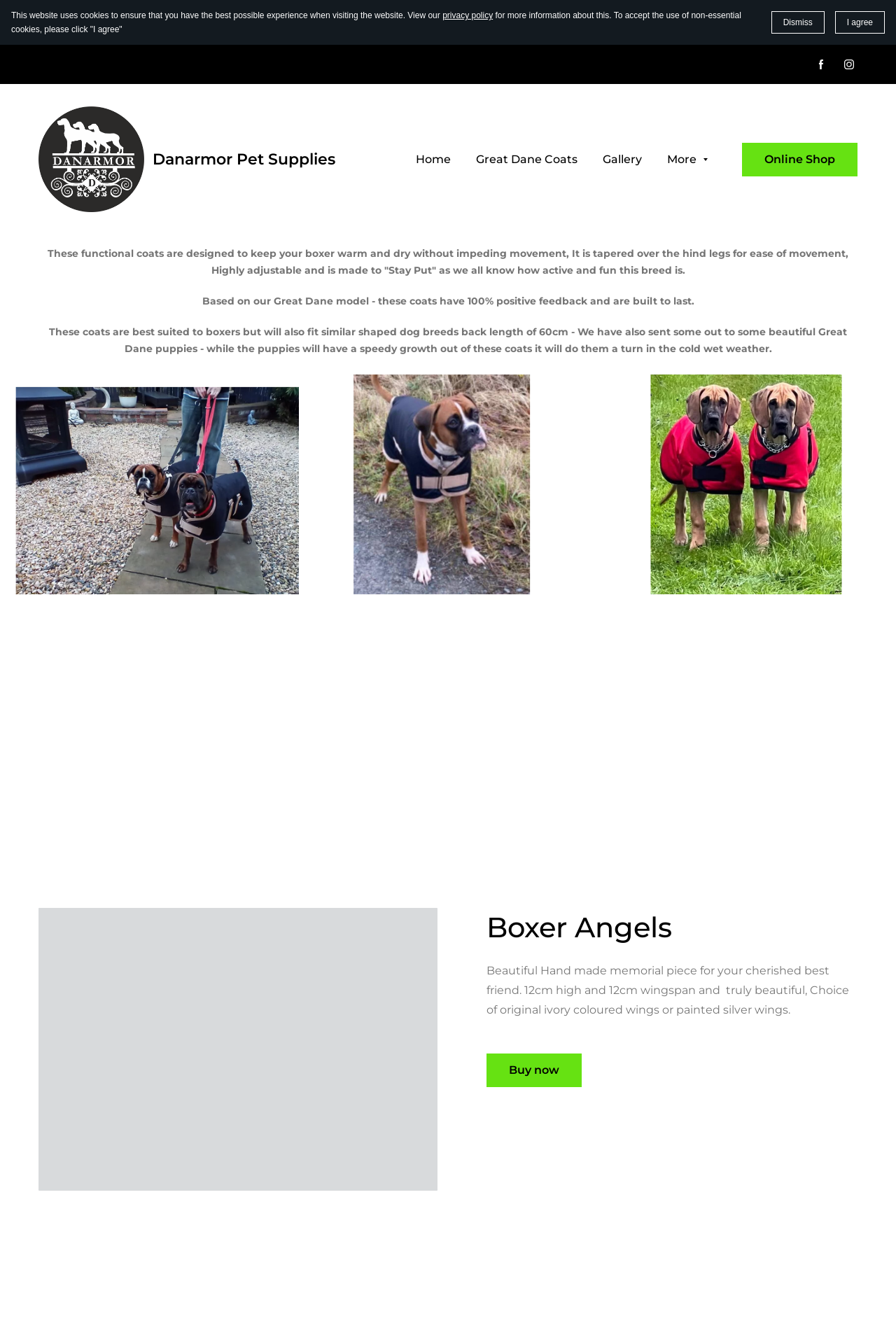Provide the bounding box coordinates, formatted as (top-left x, top-left y, bottom-right x, bottom-right y), with all values being floating point numbers between 0 and 1. Identify the bounding box of the UI element that matches the description: Read our Privacy Policy

None